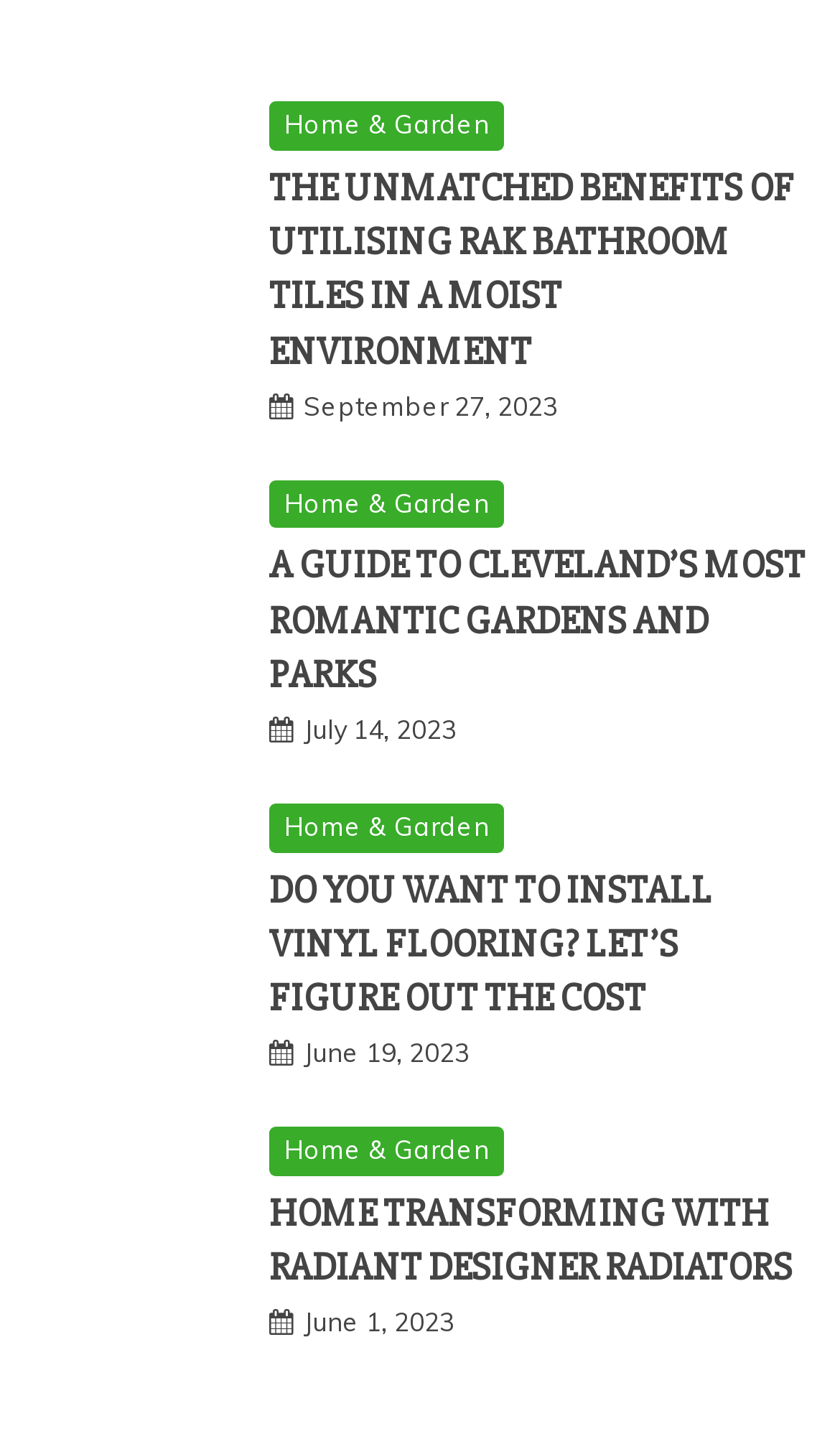Examine the image and give a thorough answer to the following question:
What is the date of the second article?

The second article has a link with the text 'July 14, 2023' which indicates the date of the article.